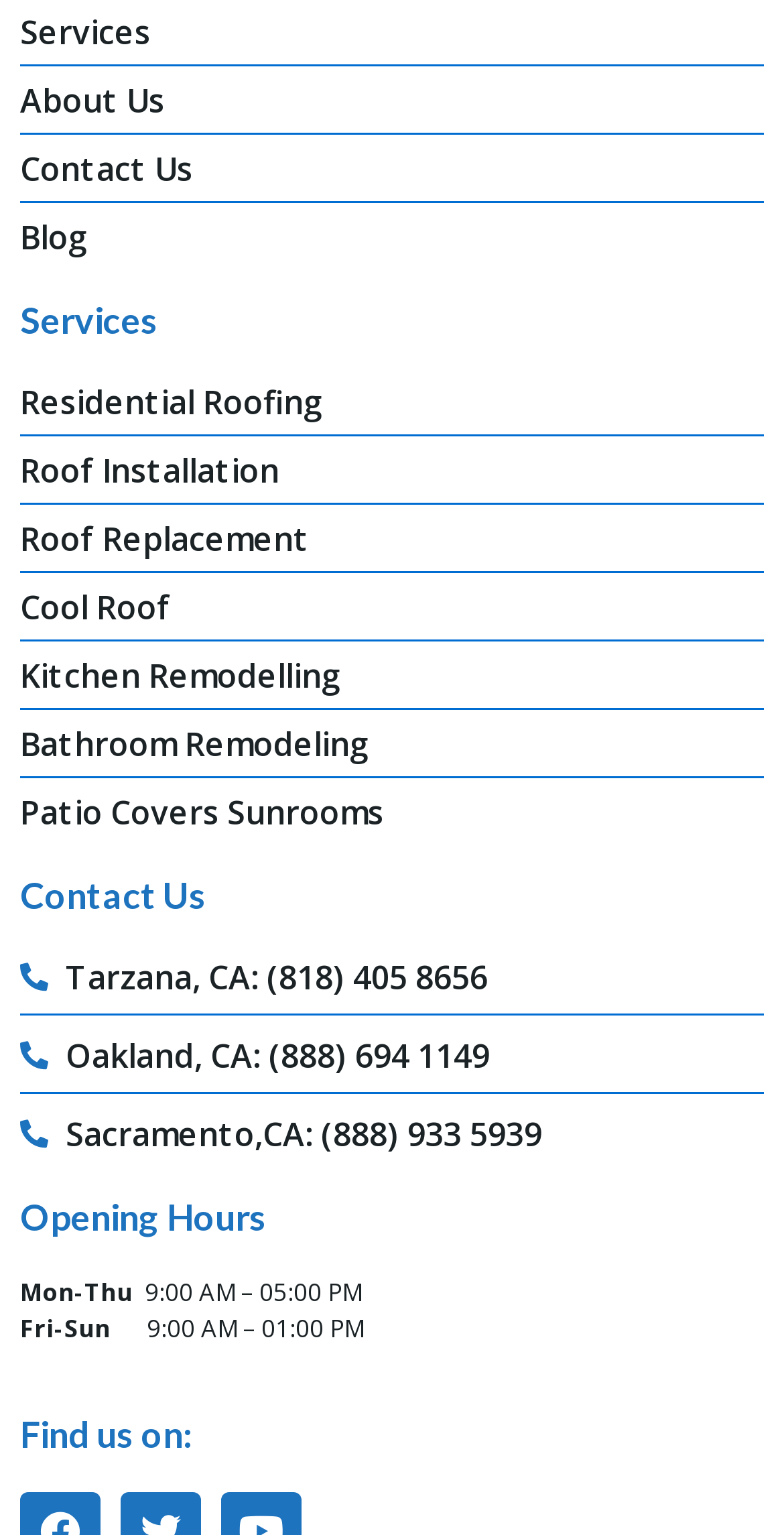Pinpoint the bounding box coordinates of the element that must be clicked to accomplish the following instruction: "Find us on social media". The coordinates should be in the format of four float numbers between 0 and 1, i.e., [left, top, right, bottom].

[0.026, 0.922, 0.974, 0.946]